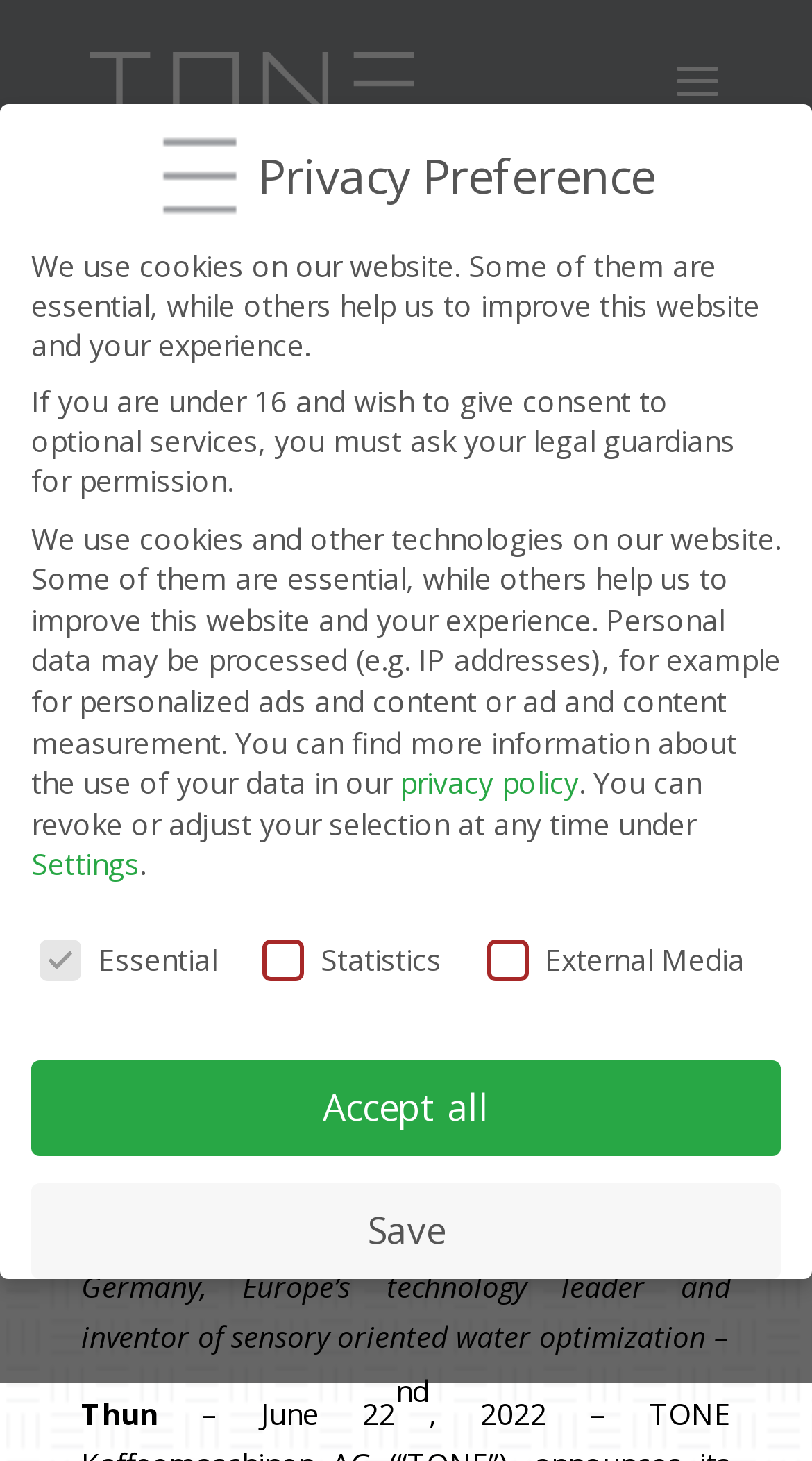Give a one-word or phrase response to the following question: How many checkboxes are there in the Privacy Preference section?

3